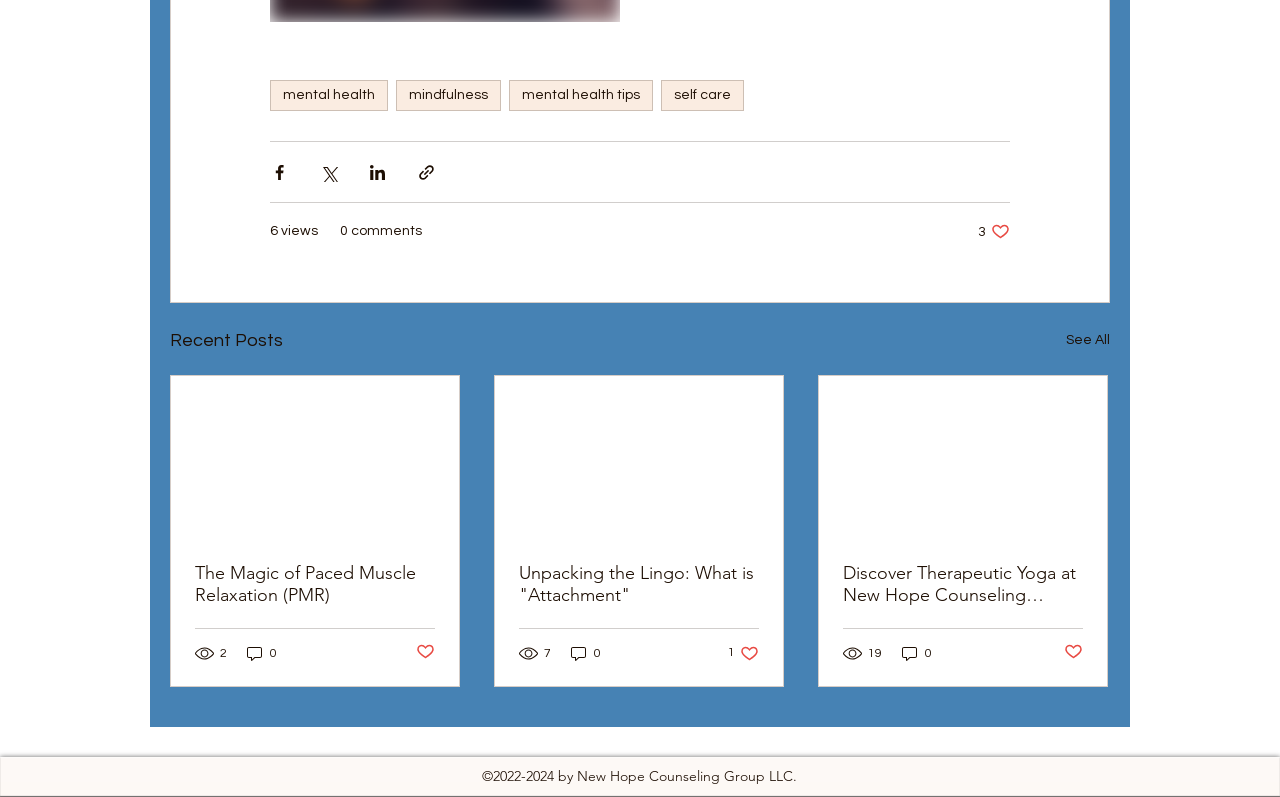What is the topic of the first link in the navigation?
Using the image as a reference, give an elaborate response to the question.

The first link in the navigation section is 'mental health', which can be found by examining the OCR text of the link element with ID 382.